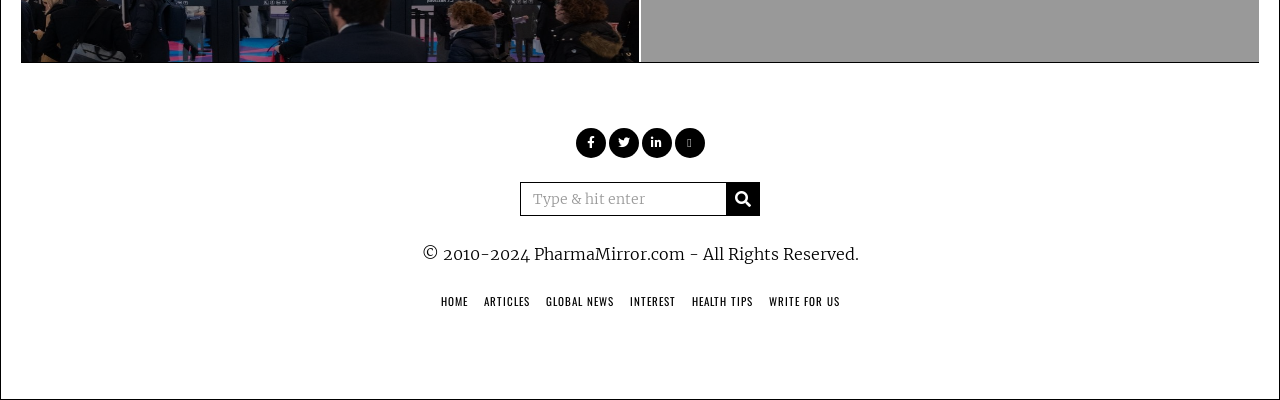Provide the bounding box coordinates for the area that should be clicked to complete the instruction: "write an article".

[0.6, 0.733, 0.656, 0.774]